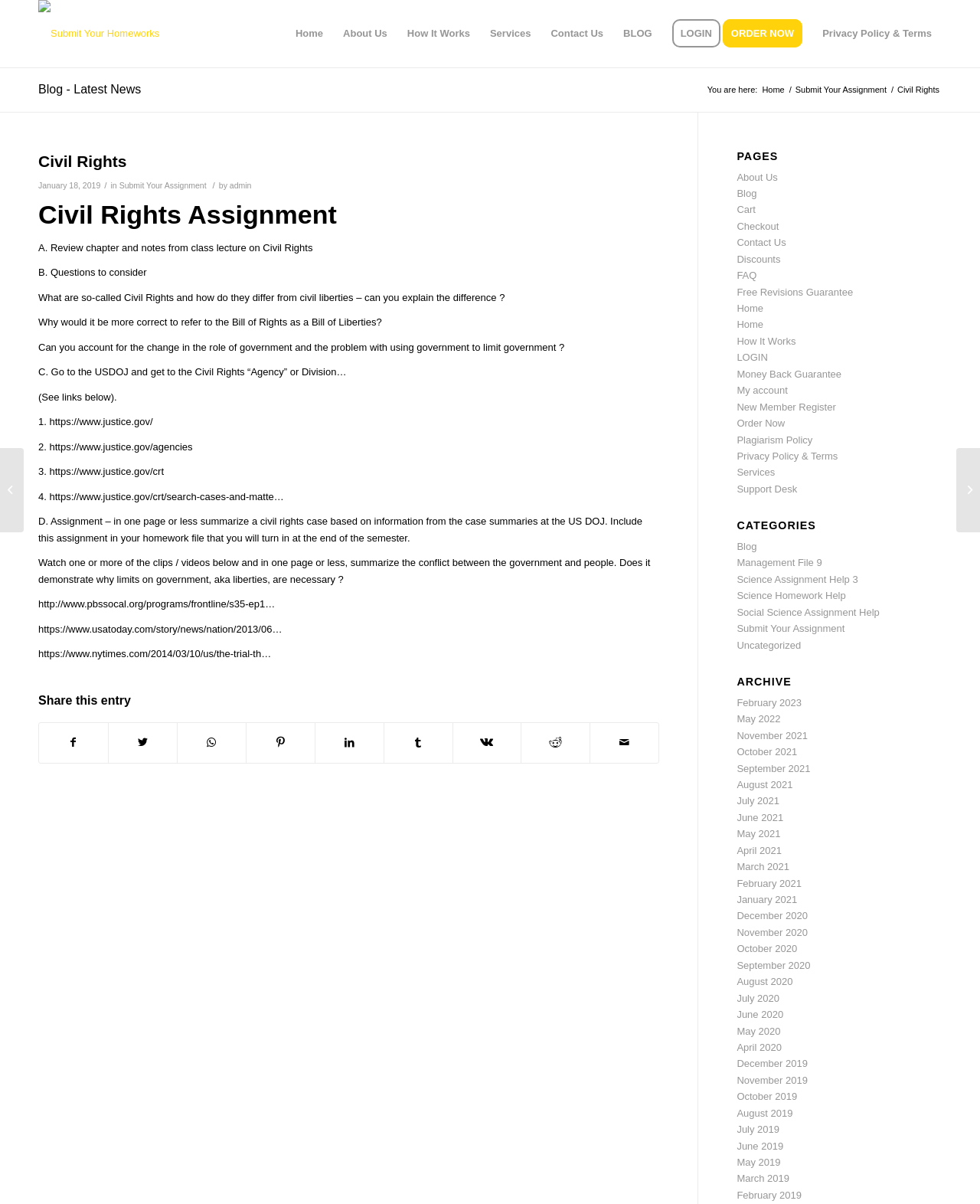Please identify the coordinates of the bounding box for the clickable region that will accomplish this instruction: "Visit Asser Institute website".

None